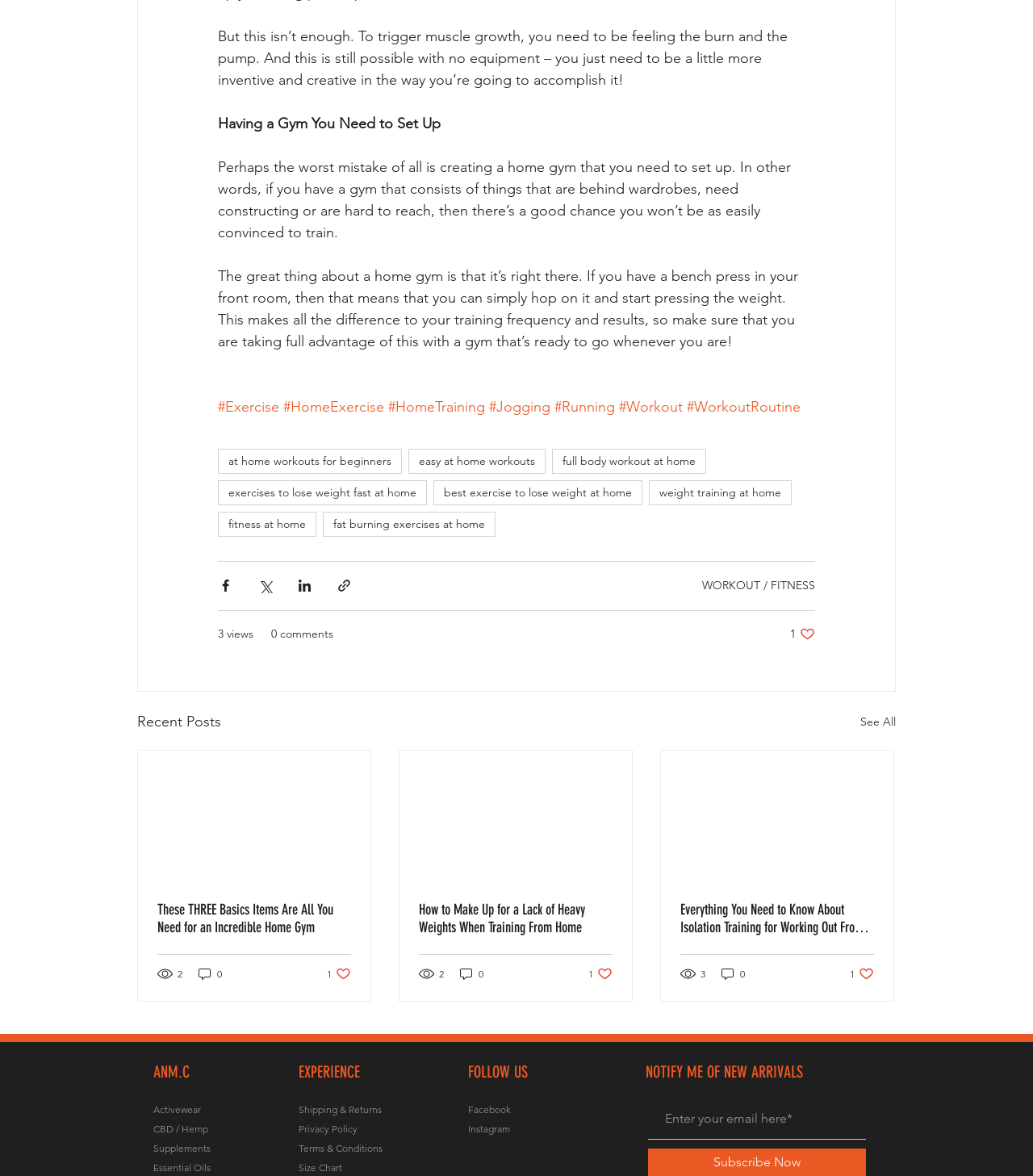Determine the bounding box coordinates of the clickable region to carry out the instruction: "Click on the 'Everything You Need to Know About Isolation Training for Working Out From Home' article".

[0.659, 0.766, 0.846, 0.796]